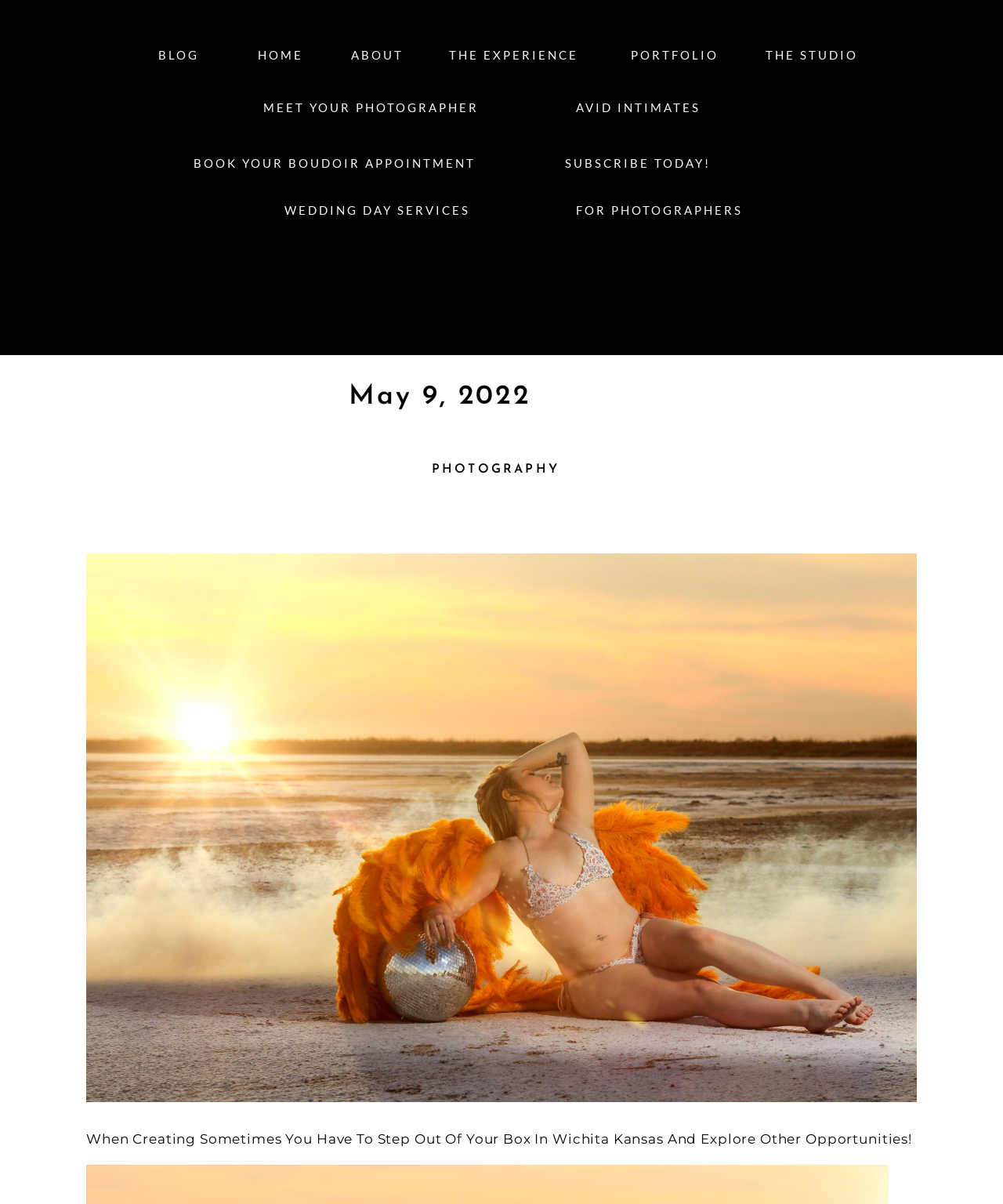Find and provide the bounding box coordinates for the UI element described with: "for photographers".

[0.561, 0.166, 0.754, 0.178]